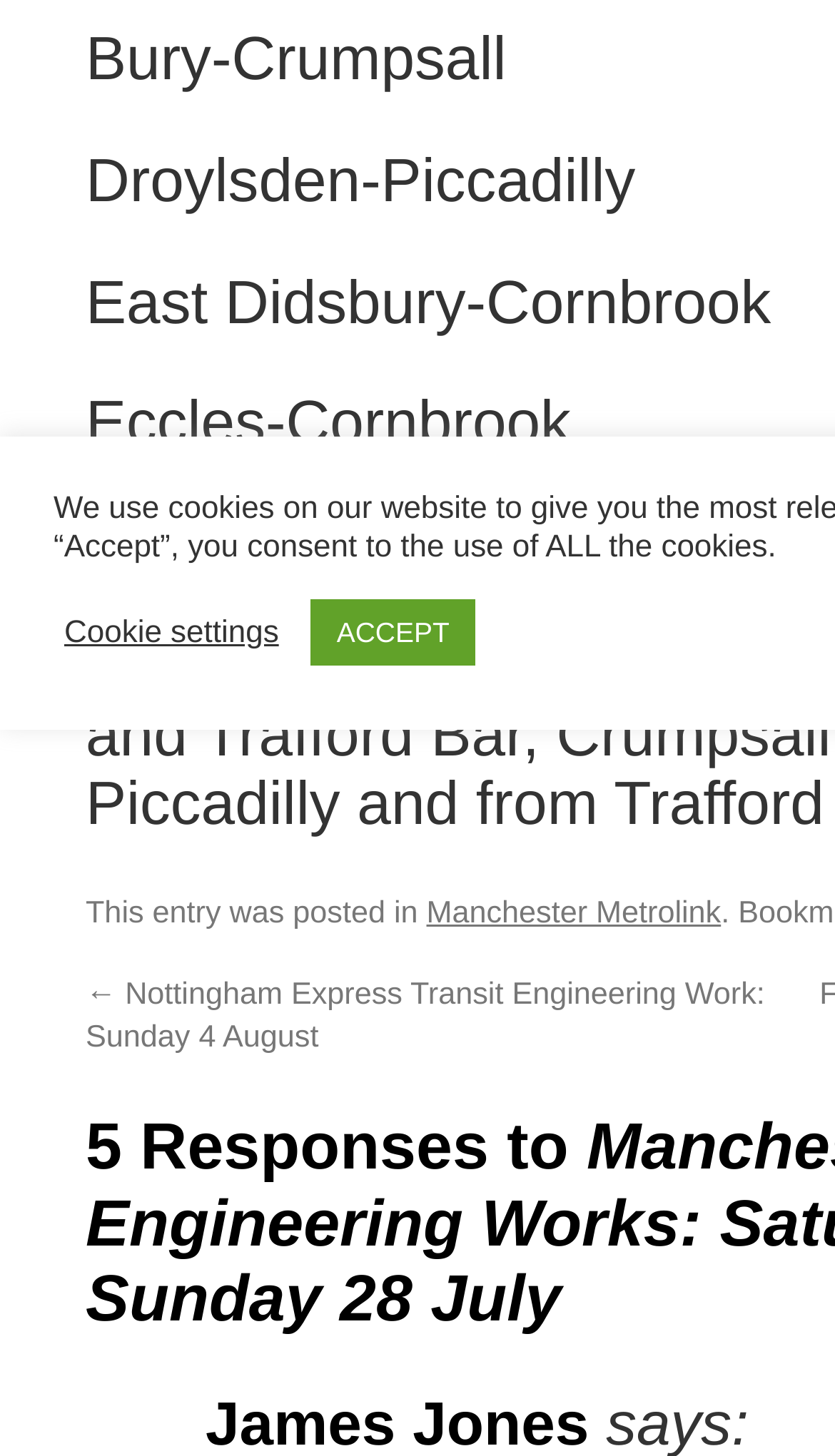Please examine the image and answer the question with a detailed explanation:
What is the position of the 'Eccles-Cornbrook' route?

I compared the y1 and y2 coordinates of the StaticText elements and found that 'Eccles-Cornbrook' has a y1 value of 0.268, which is the fourth highest among the Metrolink route elements.